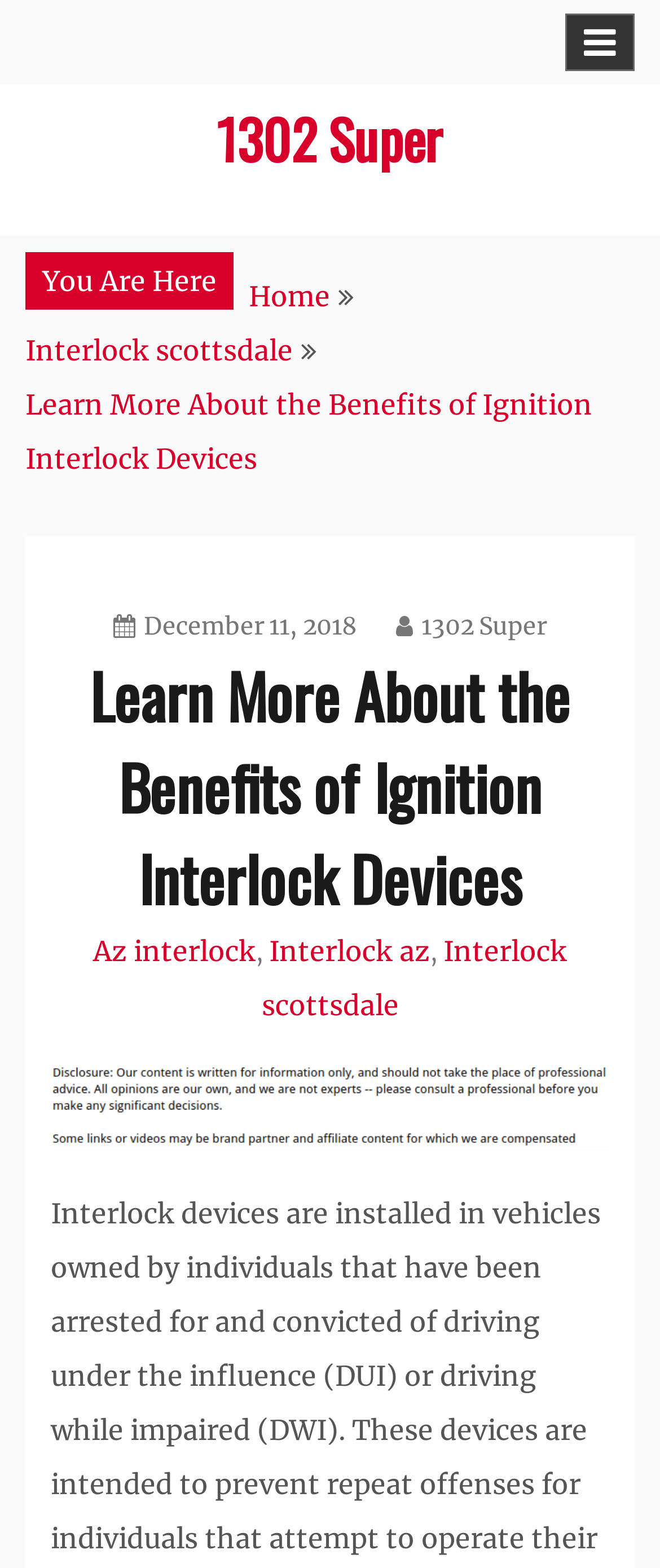Locate the bounding box coordinates of the clickable region necessary to complete the following instruction: "Visit the 1302 Super page". Provide the coordinates in the format of four float numbers between 0 and 1, i.e., [left, top, right, bottom].

[0.328, 0.063, 0.672, 0.113]